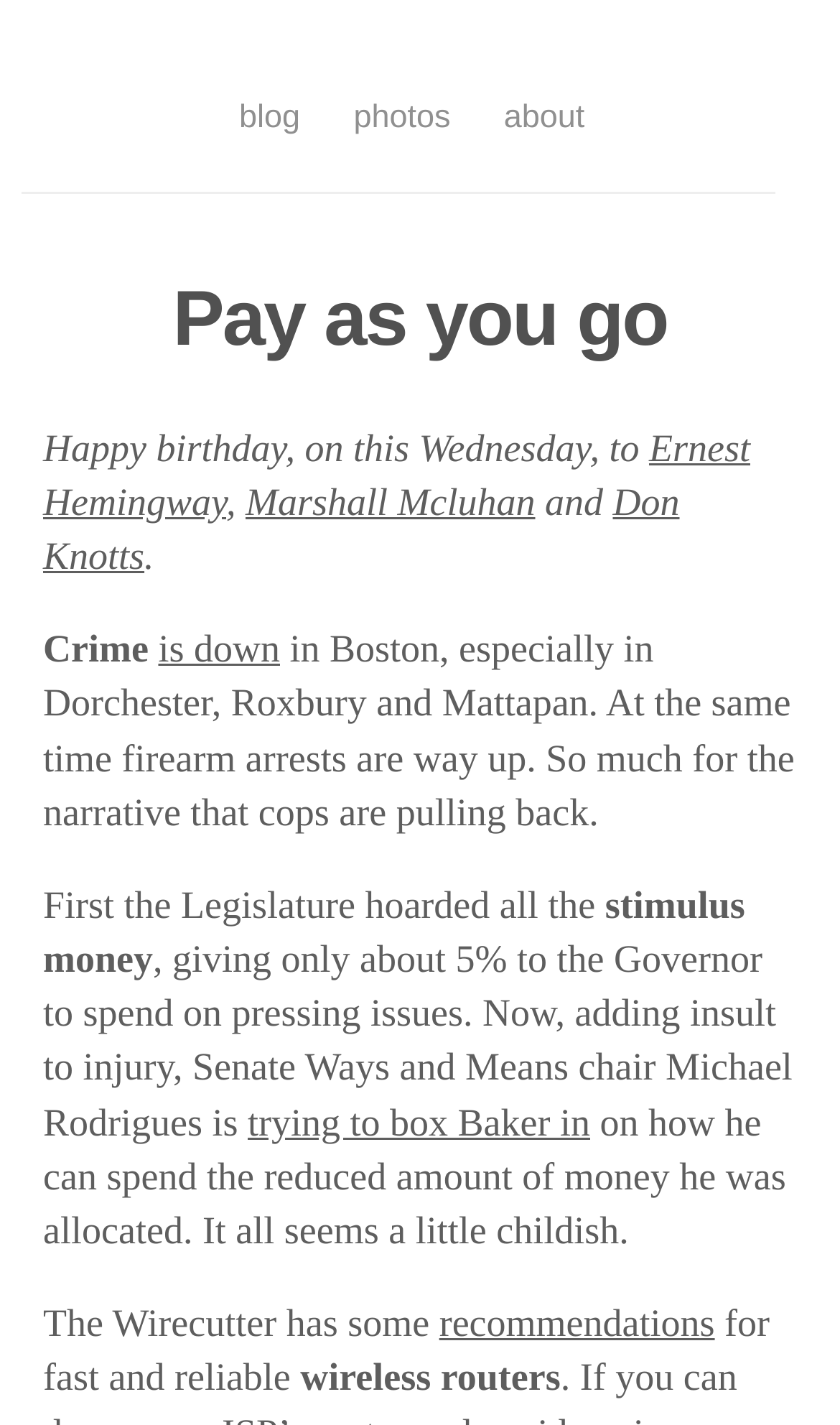Provide a single word or phrase answer to the question: 
What is the topic of the article mentioned in the second paragraph?

Crime in Boston